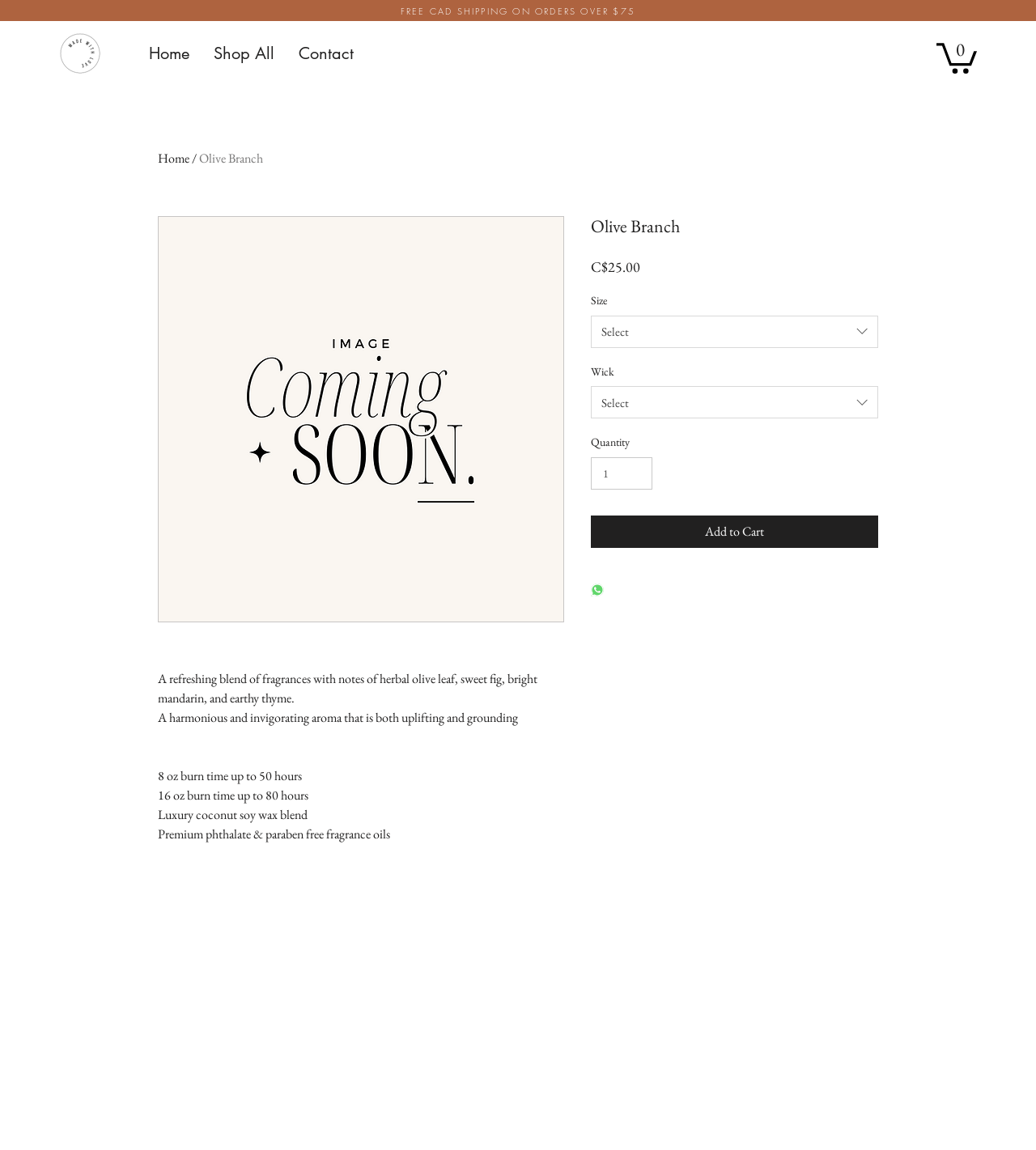Provide your answer to the question using just one word or phrase: What is the burn time of the 8 oz product?

up to 50 hours